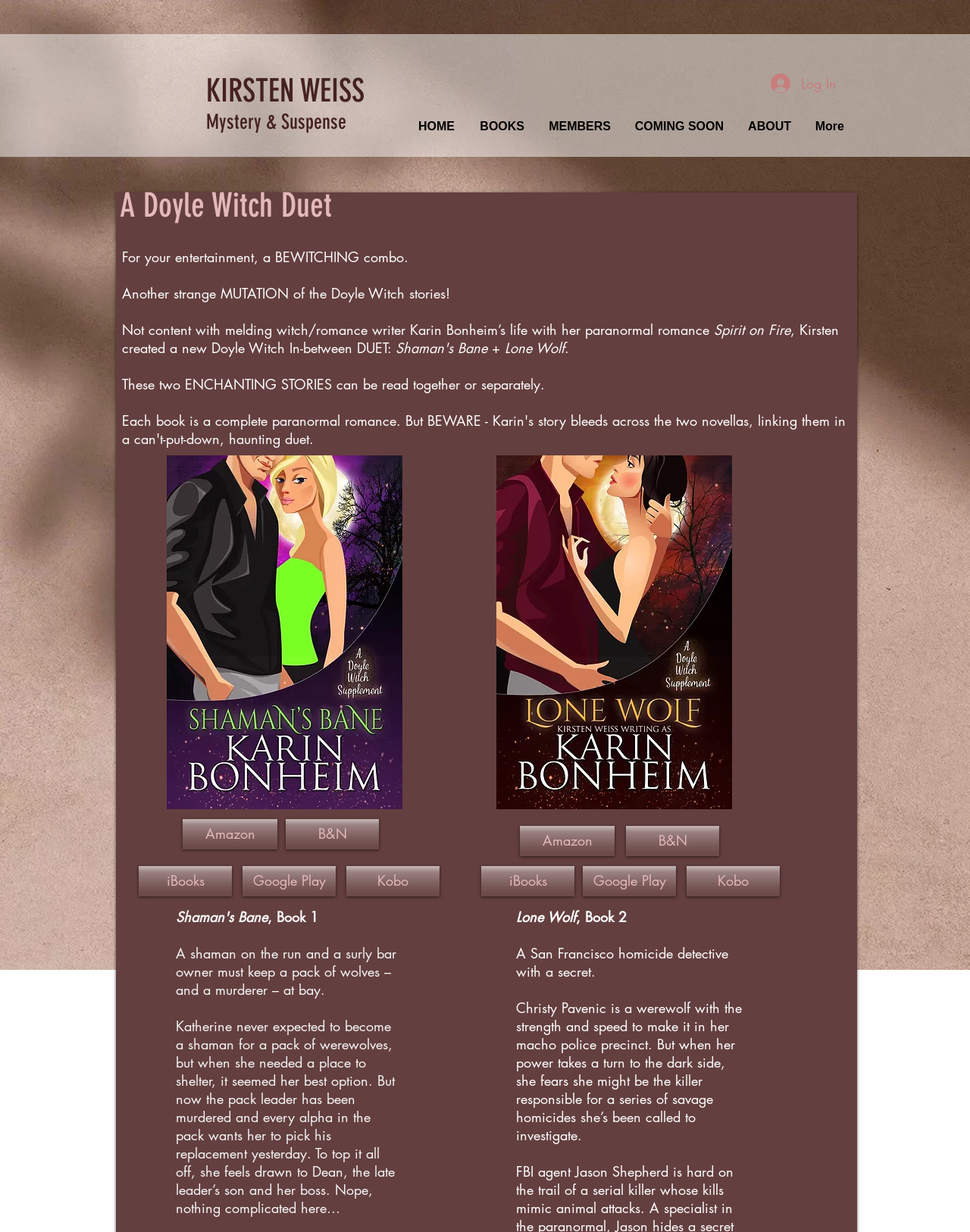Identify the main heading of the webpage and provide its text content.

A Doyle Witch Duet